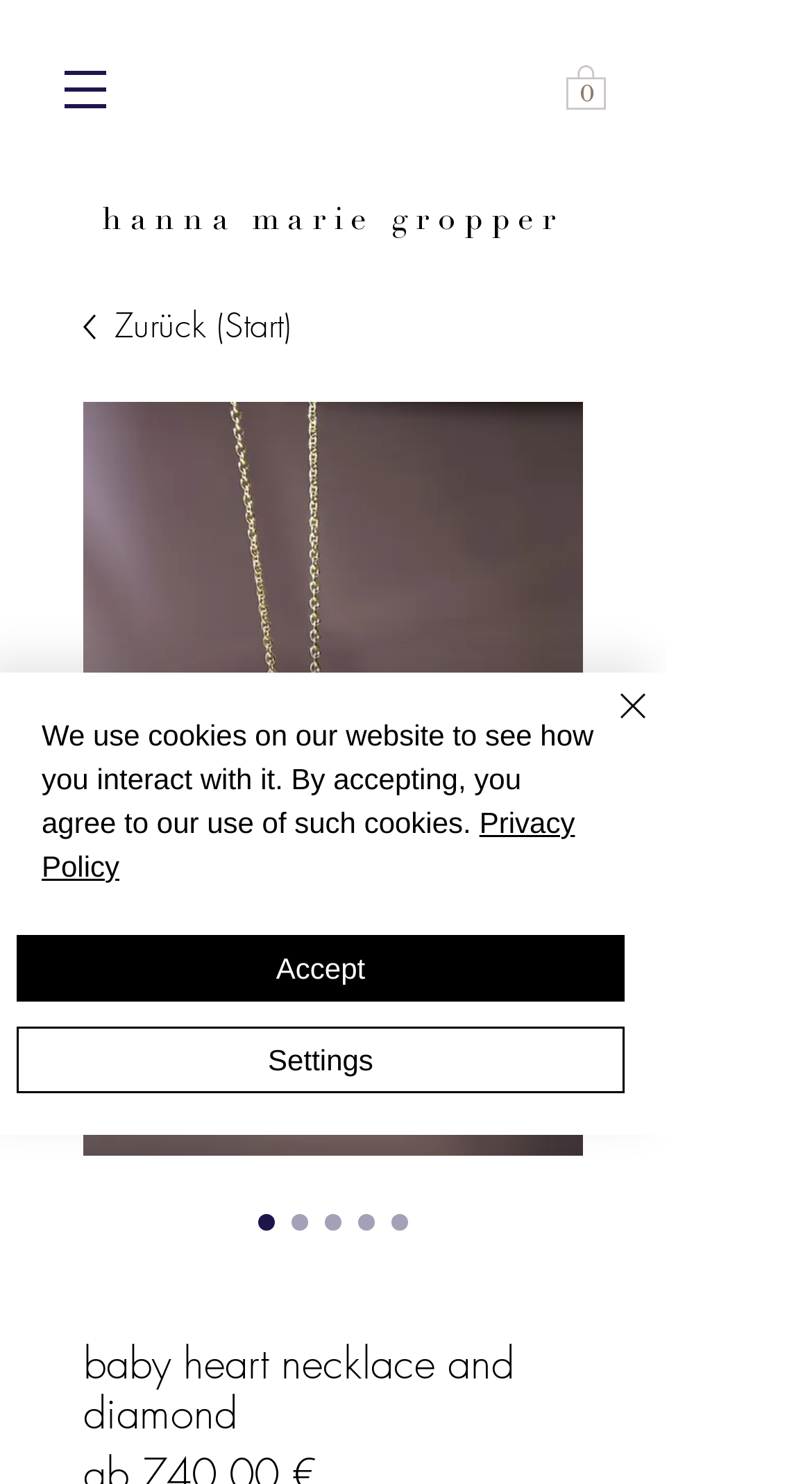Write a detailed summary of the webpage.

The webpage appears to be an e-commerce product page for a baby heart necklace with a diamond. At the top left, there is a navigation menu labeled "Site" with a button that has a popup menu. Next to it, there is an image. 

On the top right, there is a link to a shopping cart with 0 items. The cart icon is represented by an SVG image.

Below the navigation menu, there is a heading that reads "hanna marie gropper". Underneath this heading, there is a link to go back to the start page, accompanied by an image. 

The main product image, labeled "baby heart necklace and diamond", is displayed prominently on the page. There are five radio buttons below the image, all labeled "baby heart necklace and diamond", with four of them unchecked and one checked by default.

Further down the page, there is a heading that repeats the product name, "baby heart necklace and diamond". 

A cookie alert banner is displayed at the bottom of the page, which informs users that the website uses cookies to track interactions. The banner includes a link to the Privacy Policy and buttons to accept or adjust cookie settings. There is also a button to close the alert banner, accompanied by a small image.